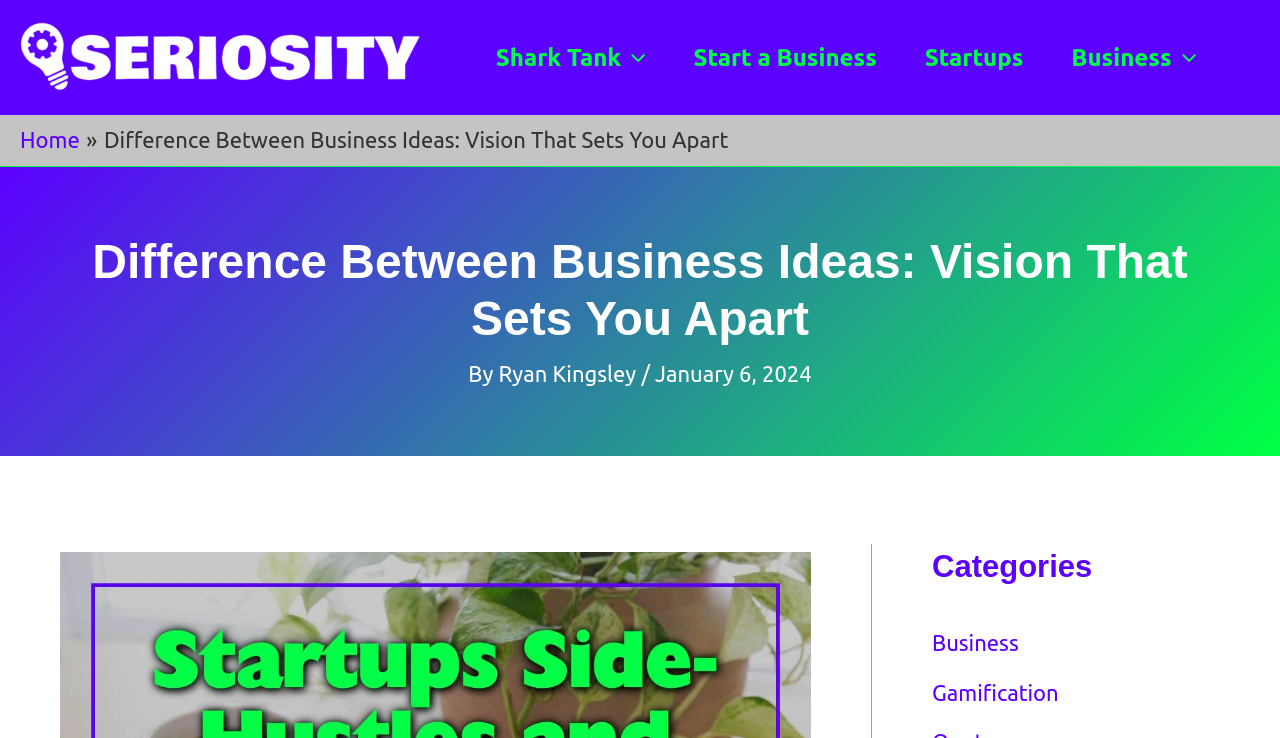Can you determine the main header of this webpage?

Difference Between Business Ideas: Vision That Sets You Apart